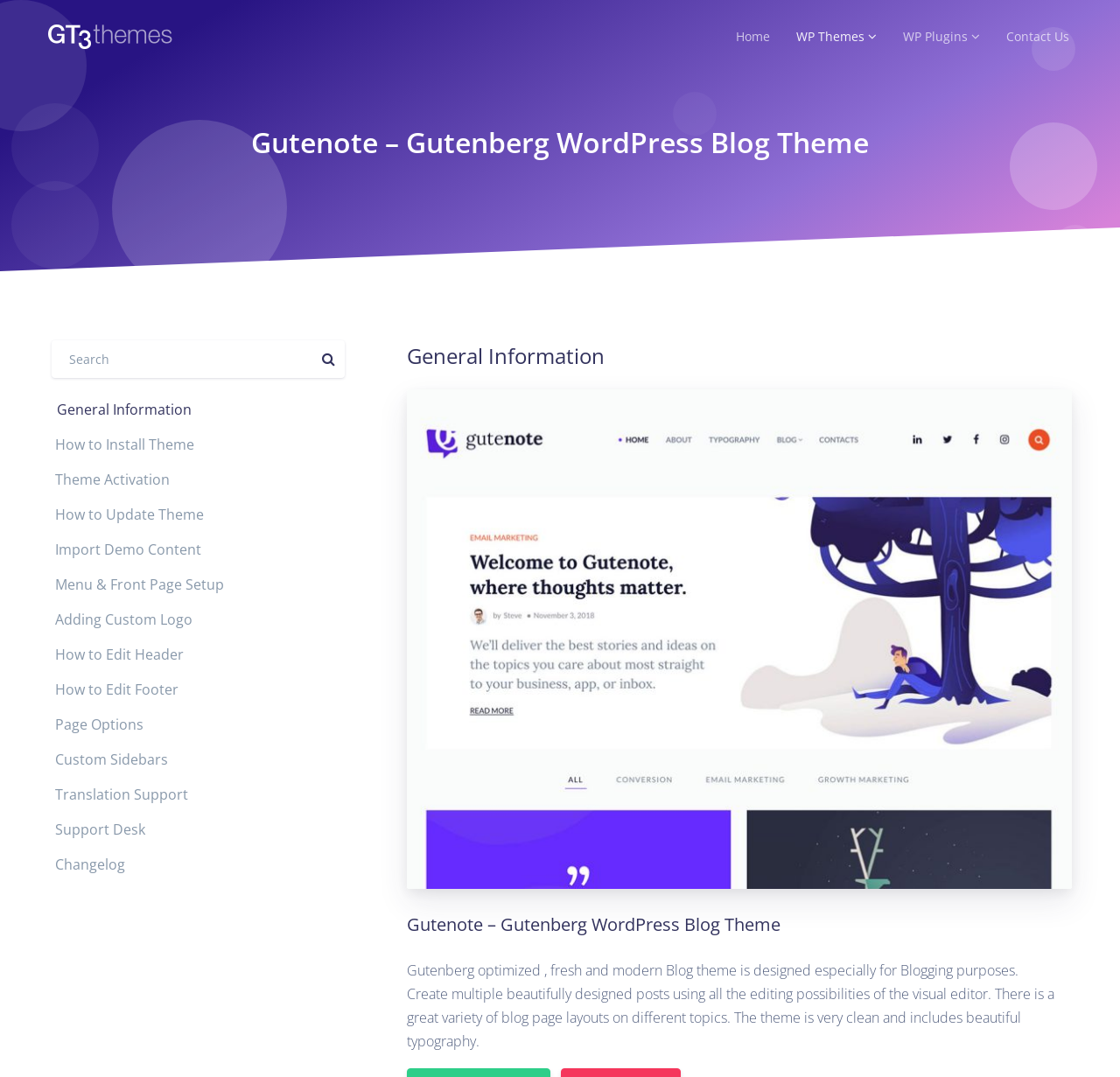Produce an extensive caption that describes everything on the webpage.

This webpage is a documentation hub for the Gutenote theme, a Gutenberg WordPress blog theme. At the top, there are five links: "Home", "WP Themes", "WP Plugins", "Contact Us", and an empty link. Below these links, there is a heading that displays the theme's name, "Gutenote – Gutenberg WordPress Blog Theme".

On the left side of the page, there is a vertical menu with 15 links, including "General Information", "How to Install Theme", "Theme Activation", and others, which provide guidance on using the theme. Above this menu, there is a search box with a label "Search".

On the right side of the page, there is a large section that contains two headings, "General Information" and "Gutenote – Gutenberg WordPress Blog Theme", which are separated by a gap. Below the second heading, there are two paragraphs of text that describe the theme's features, such as its modern design, blogging capabilities, and typography.

At the top of the page, there is a horizontal banner that spans the entire width of the page, and below it, there is a smaller image that takes up the full width of the page.